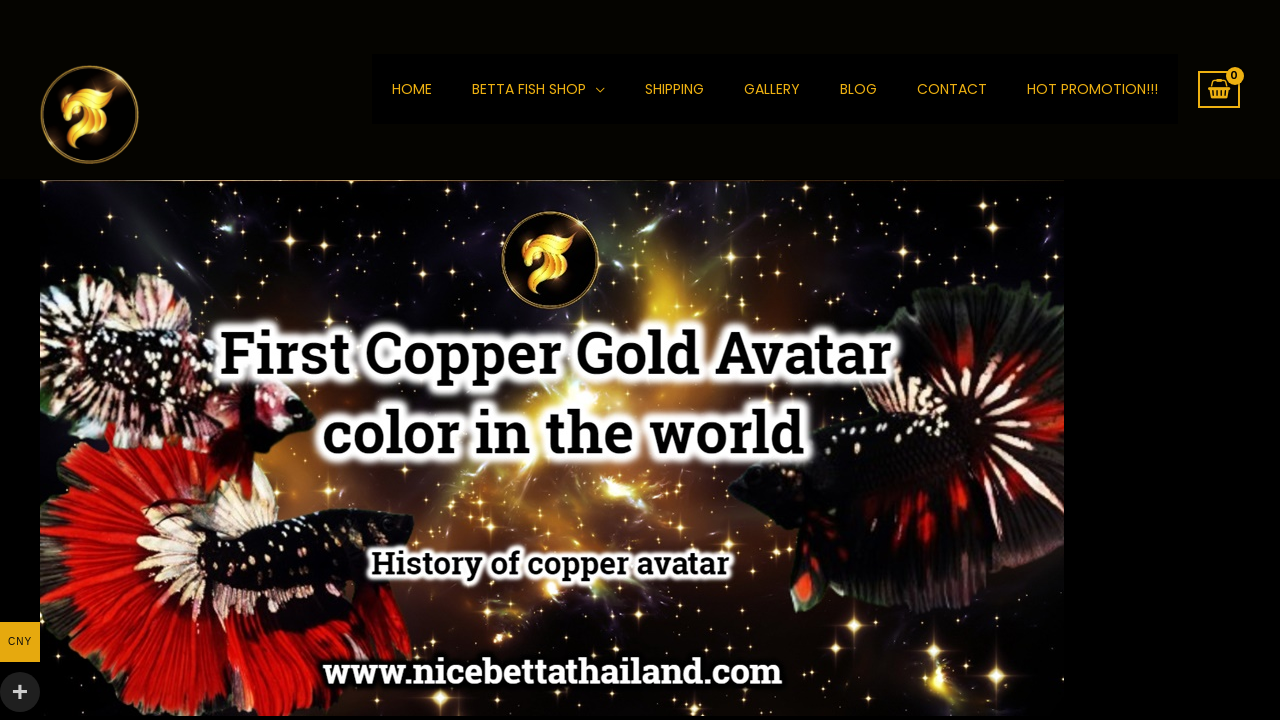Can you show the bounding box coordinates of the region to click on to complete the task described in the instruction: "check hot promotion"?

[0.787, 0.075, 0.92, 0.173]